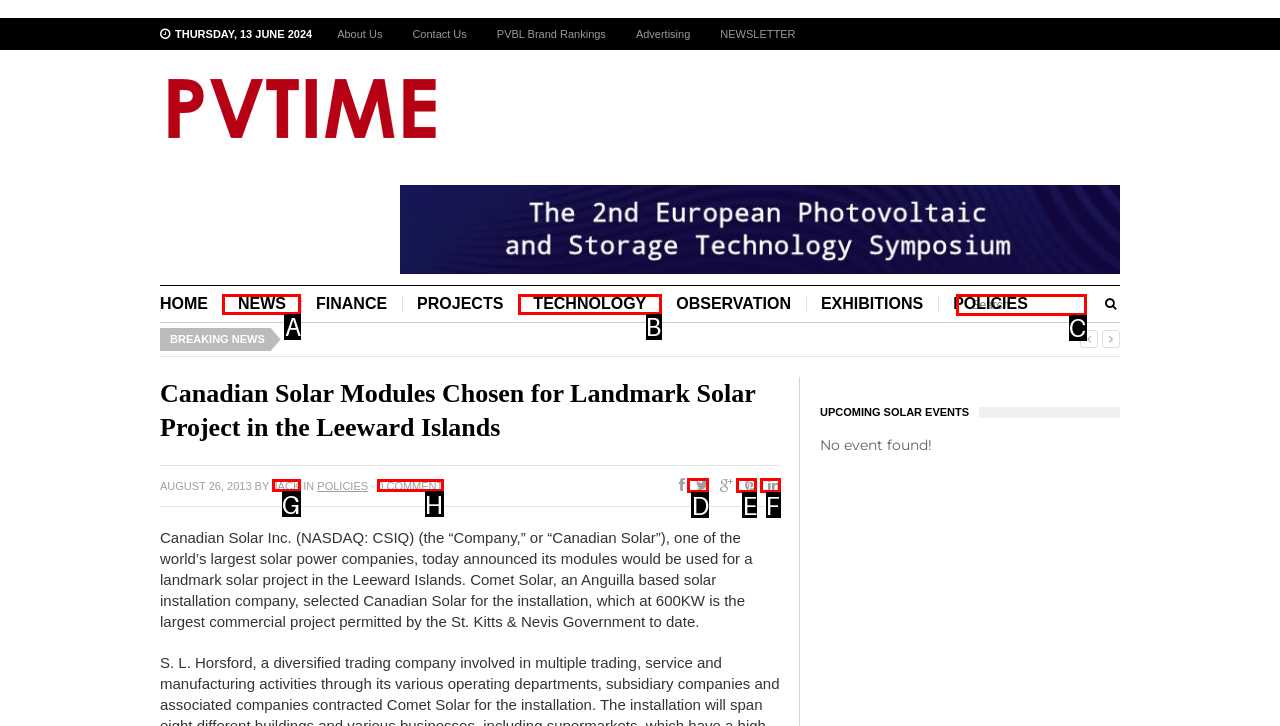Tell me which one HTML element you should click to complete the following task: Click on the 'NEWS' tab
Answer with the option's letter from the given choices directly.

A